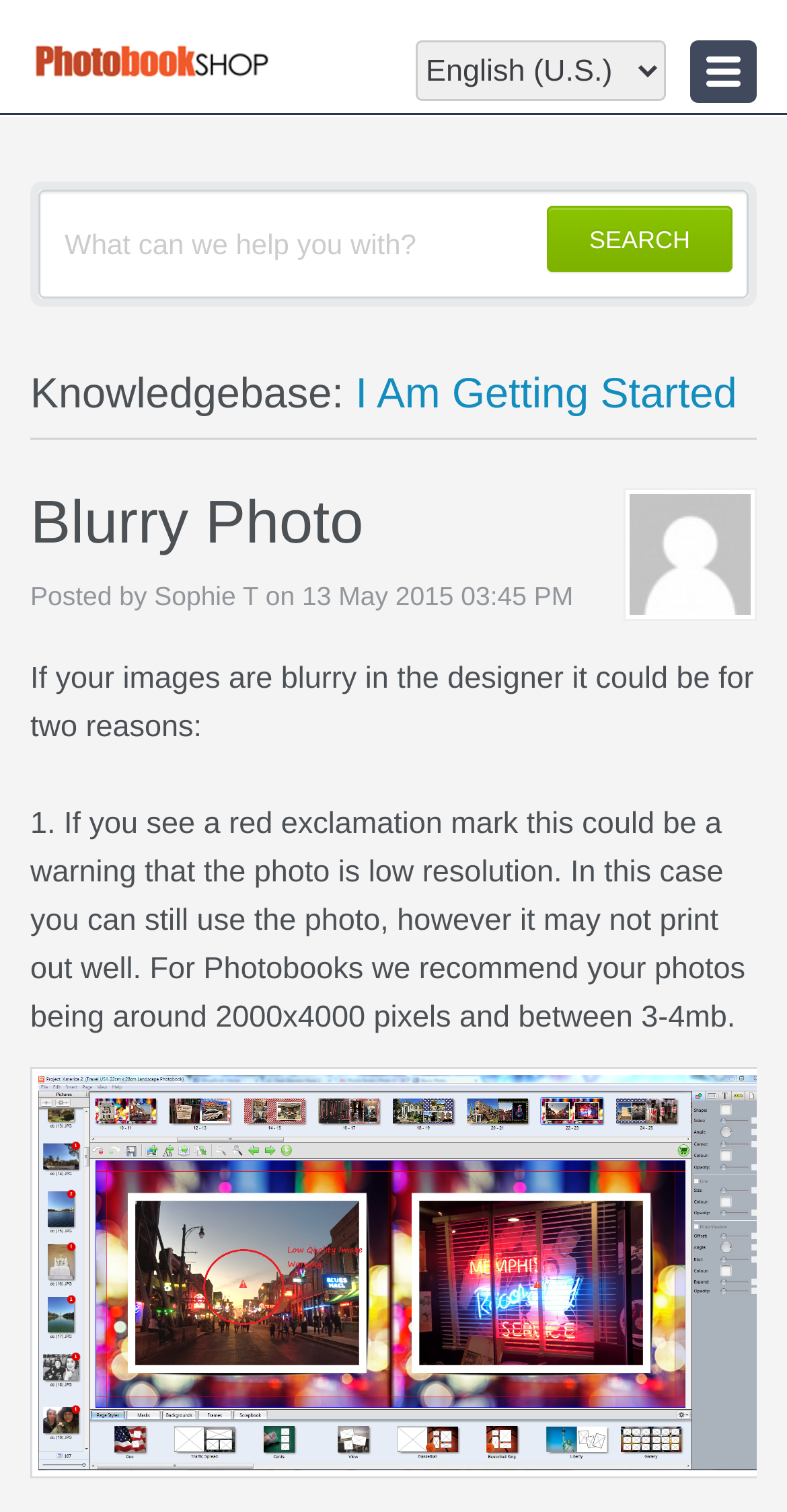What is the purpose of the textbox?
Please provide a single word or phrase in response based on the screenshot.

Search